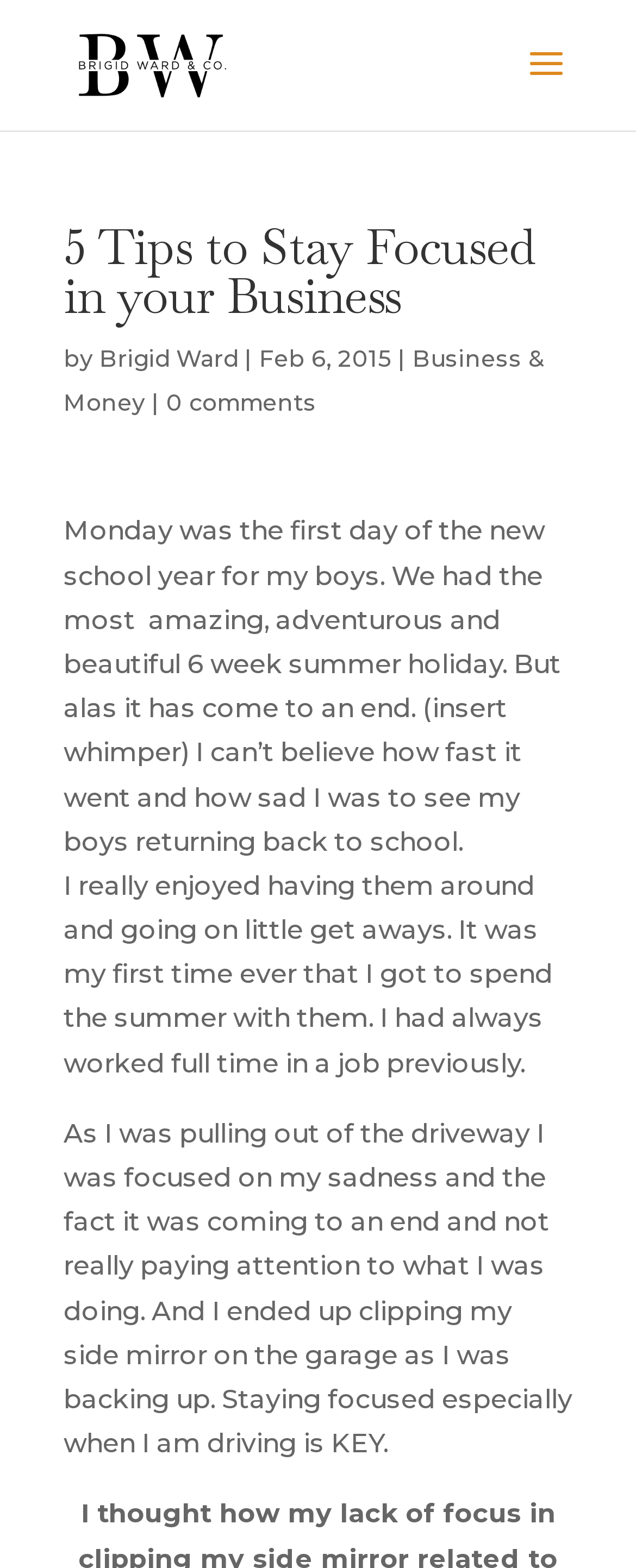Find the bounding box of the element with the following description: "0 comments". The coordinates must be four float numbers between 0 and 1, formatted as [left, top, right, bottom].

[0.262, 0.248, 0.497, 0.266]